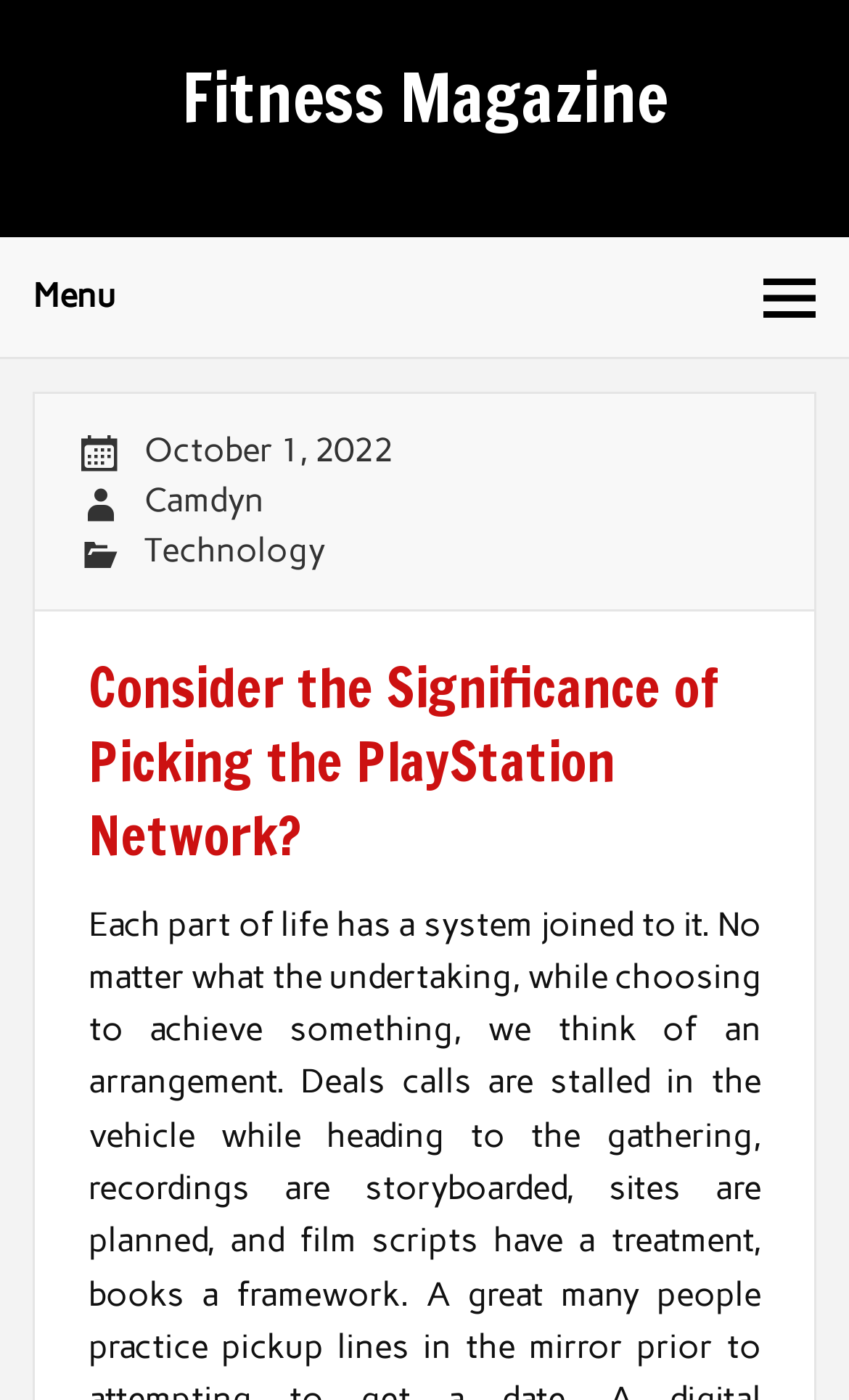What is the author of the article?
Use the information from the screenshot to give a comprehensive response to the question.

The author's name can be found by looking at the link element inside the button element with the text 'Menu ', which contains a link to 'Camdyn'.